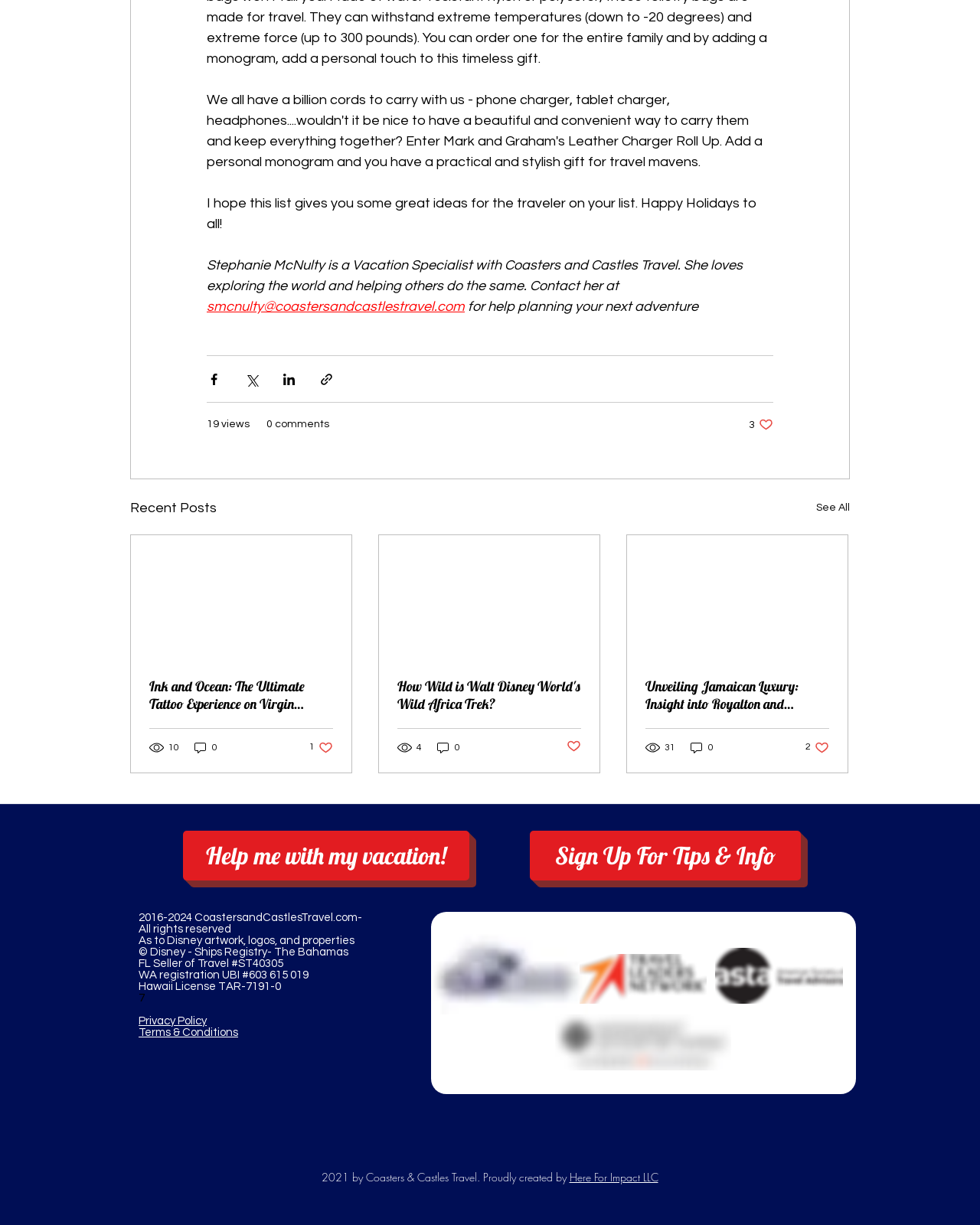Find the bounding box coordinates of the area to click in order to follow the instruction: "Read the article 'Ink and Ocean: The Ultimate Tattoo Experience on Virgin Voyages'".

[0.152, 0.553, 0.34, 0.582]